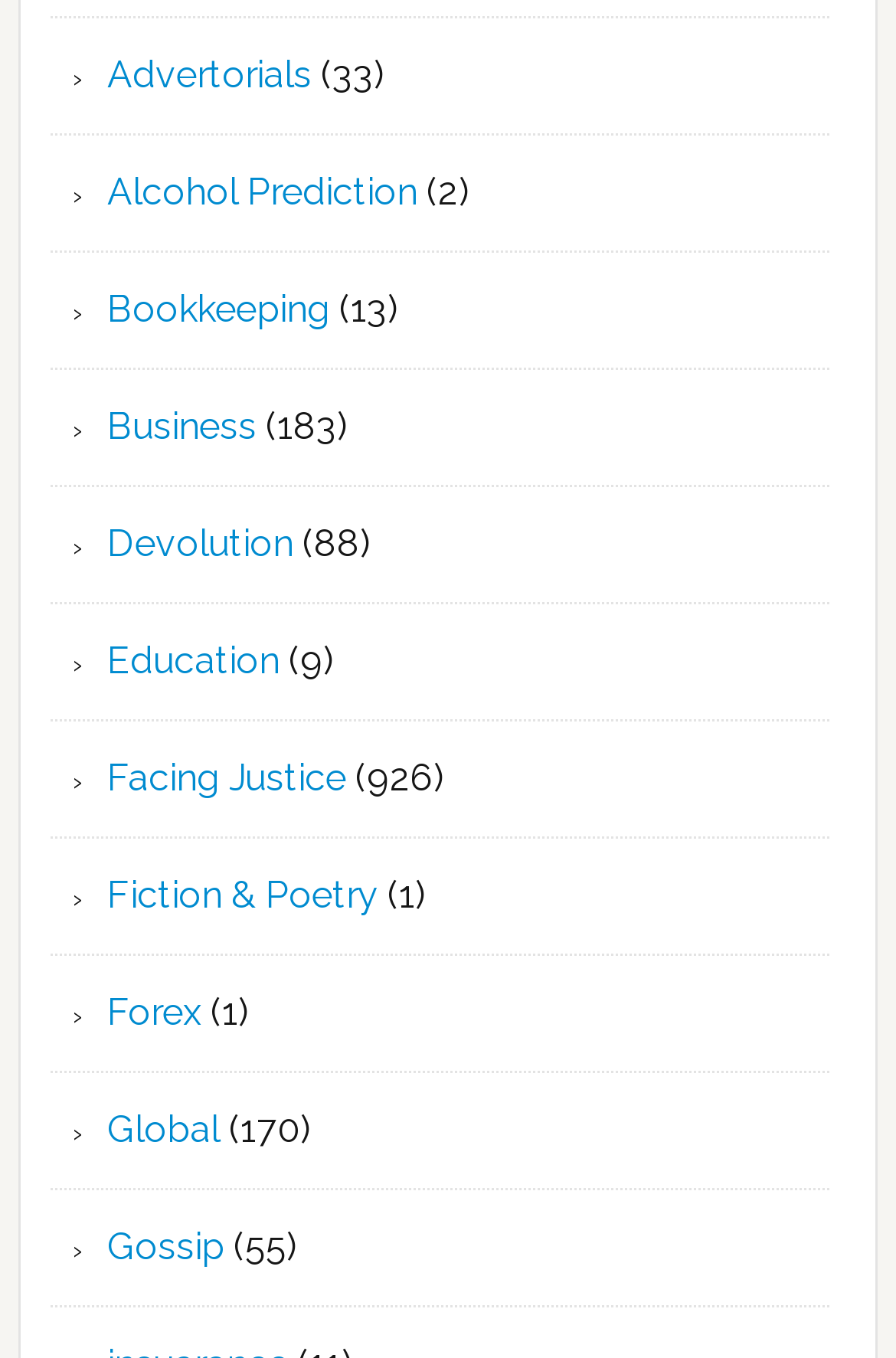Please identify the bounding box coordinates of the area I need to click to accomplish the following instruction: "Check out the Gossip page".

[0.12, 0.902, 0.251, 0.934]